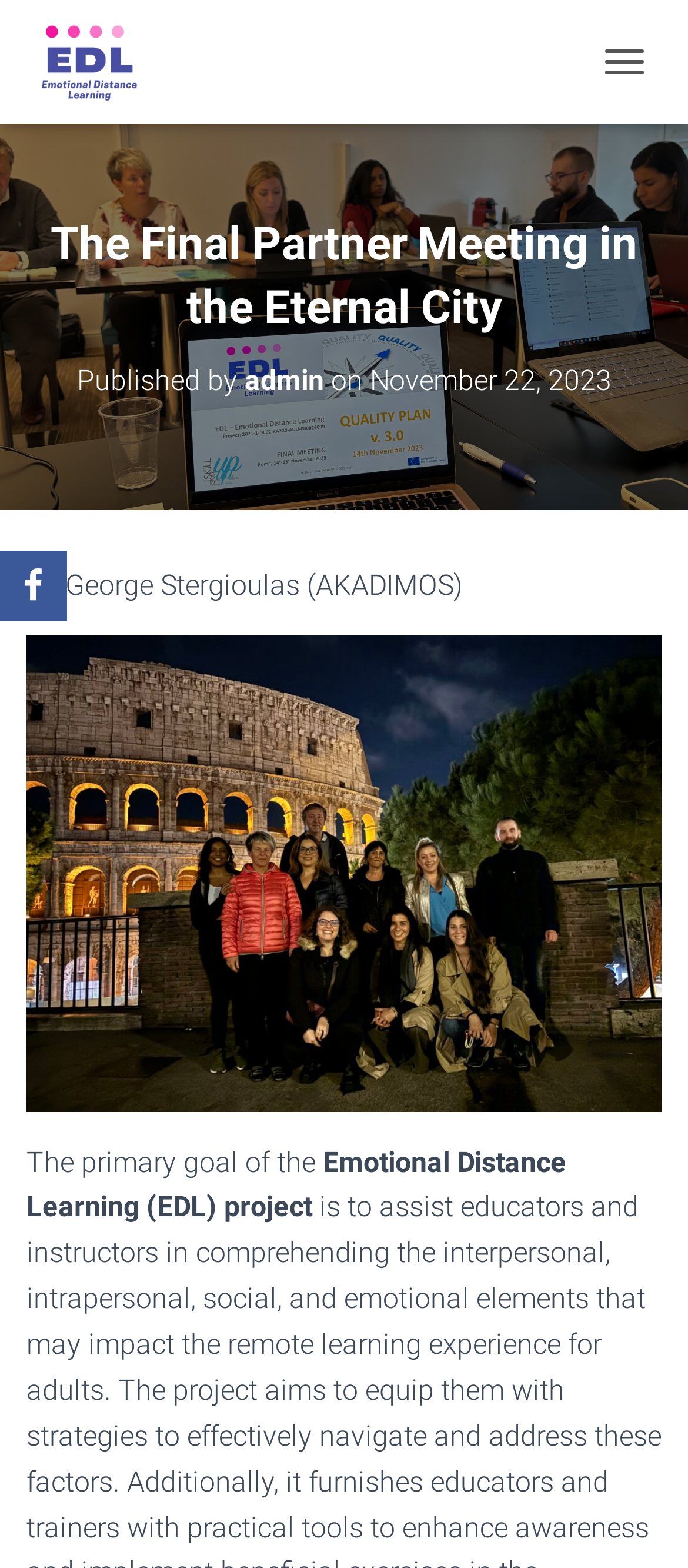Explain the contents of the webpage comprehensively.

The webpage appears to be a blog post or article about the Final Partner Meeting of the Emotional Distance Learning (EDL) project. At the top left of the page, there is a link to "Emotional Distance Learning" accompanied by an image with the same name. 

Below this, there is a heading that reads "The Final Partner Meeting in the Eternal City". Further down, there is another heading that displays the publication information, including the author "admin" and the date "November 22, 2023". 

To the right of the author's name, there is a timestamp. Below the publication information, there is a text written by George Stergioulas (AKADIMOS). 

The main content of the page is an image that takes up most of the width of the page. Below the image, there are two blocks of text. The first block starts with "The primary goal of the", and the second block continues with "Emotional Distance Learning (EDL) project". 

At the top right of the page, there is a button labeled "TOGGLE NAVIGATION". On the top left edge of the page, there is a small link with an icon.